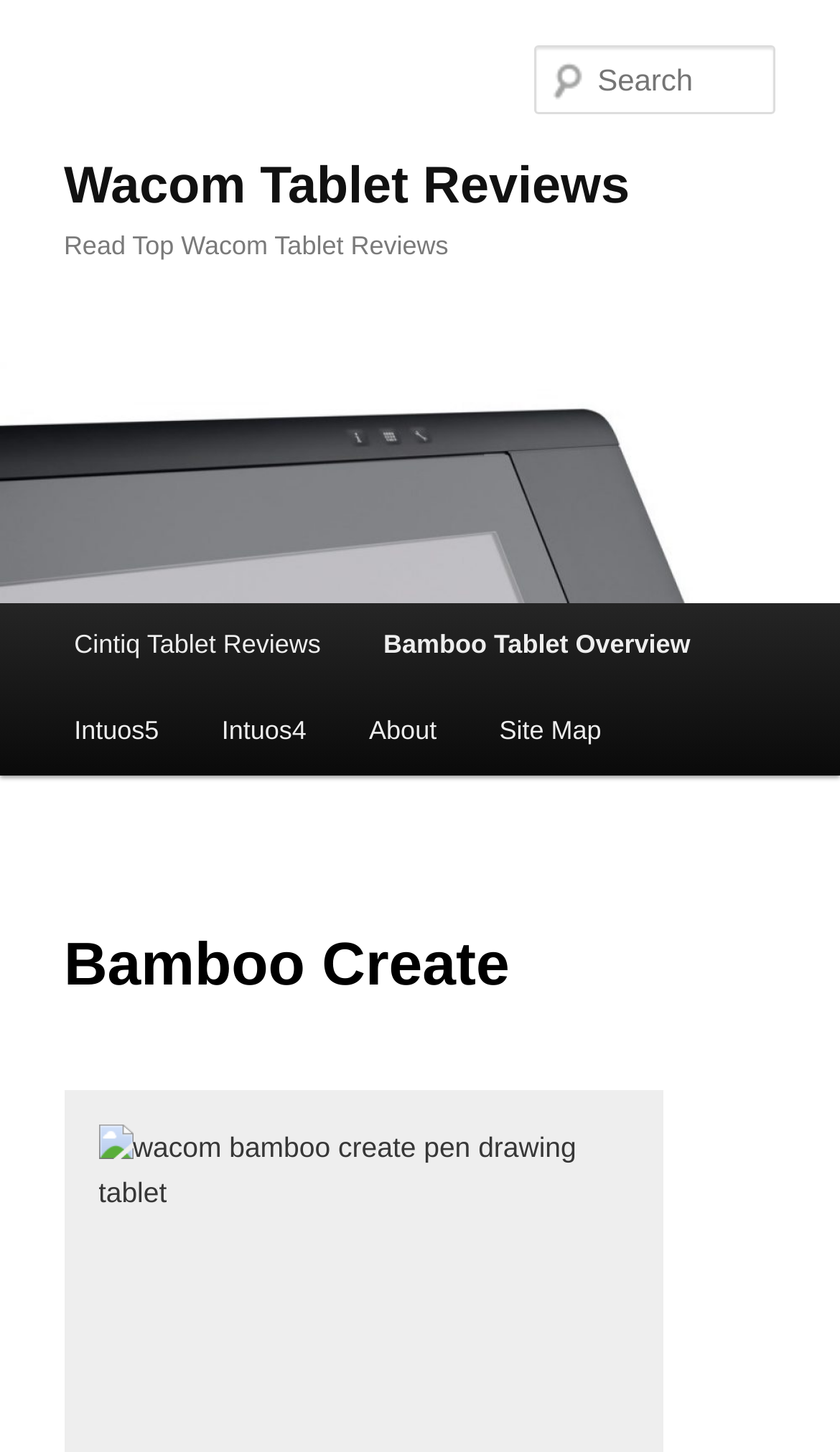Given the description Intuos4, predict the bounding box coordinates of the UI element. Ensure the coordinates are in the format (top-left x, top-left y, bottom-right x, bottom-right y) and all values are between 0 and 1.

[0.227, 0.475, 0.402, 0.534]